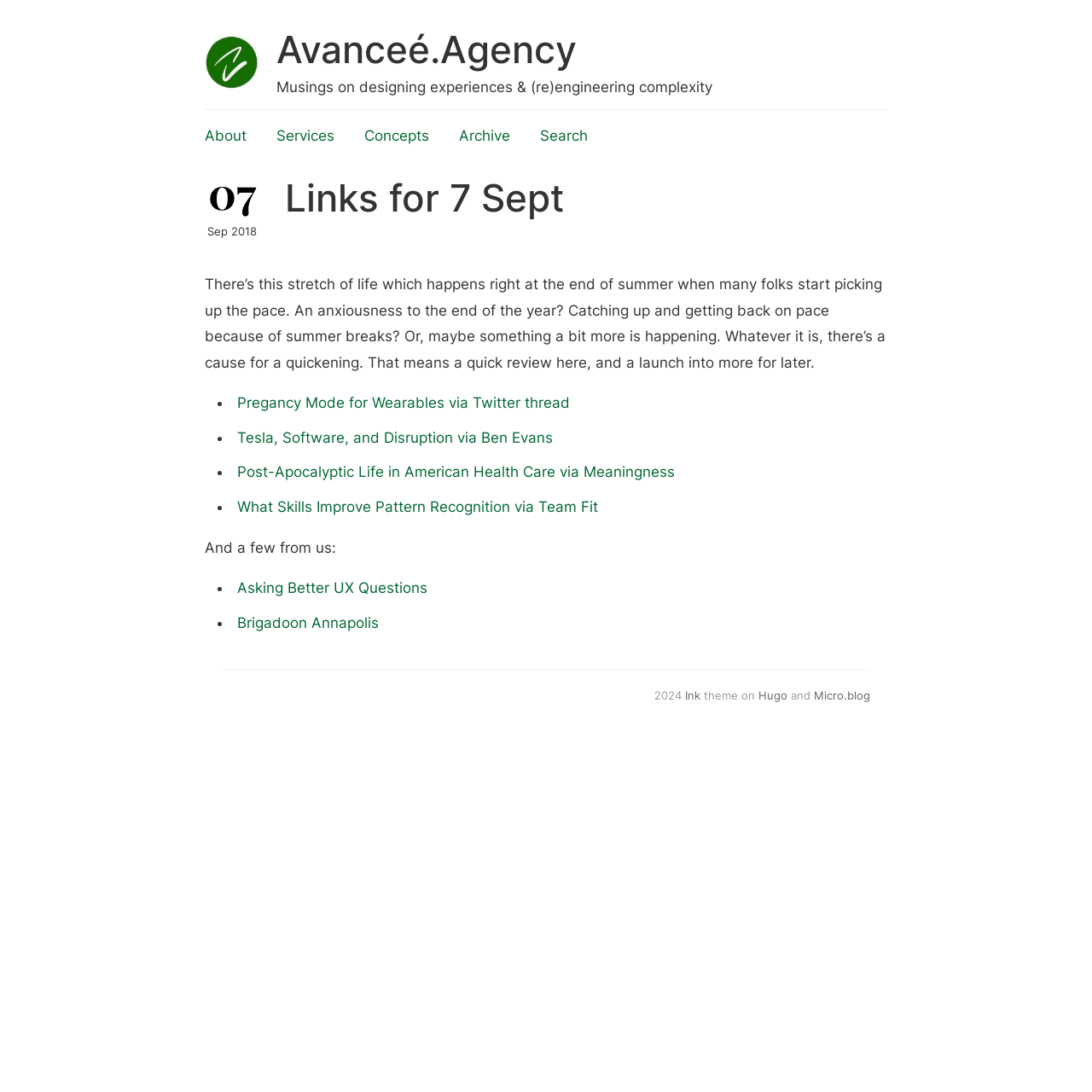What is the date mentioned on the webpage?
Please respond to the question with a detailed and thorough explanation.

The date '7 Sept 2018' is mentioned on the webpage, specifically in the heading element 'Links for 7 Sept' and the static text element 'Sep 2018'.